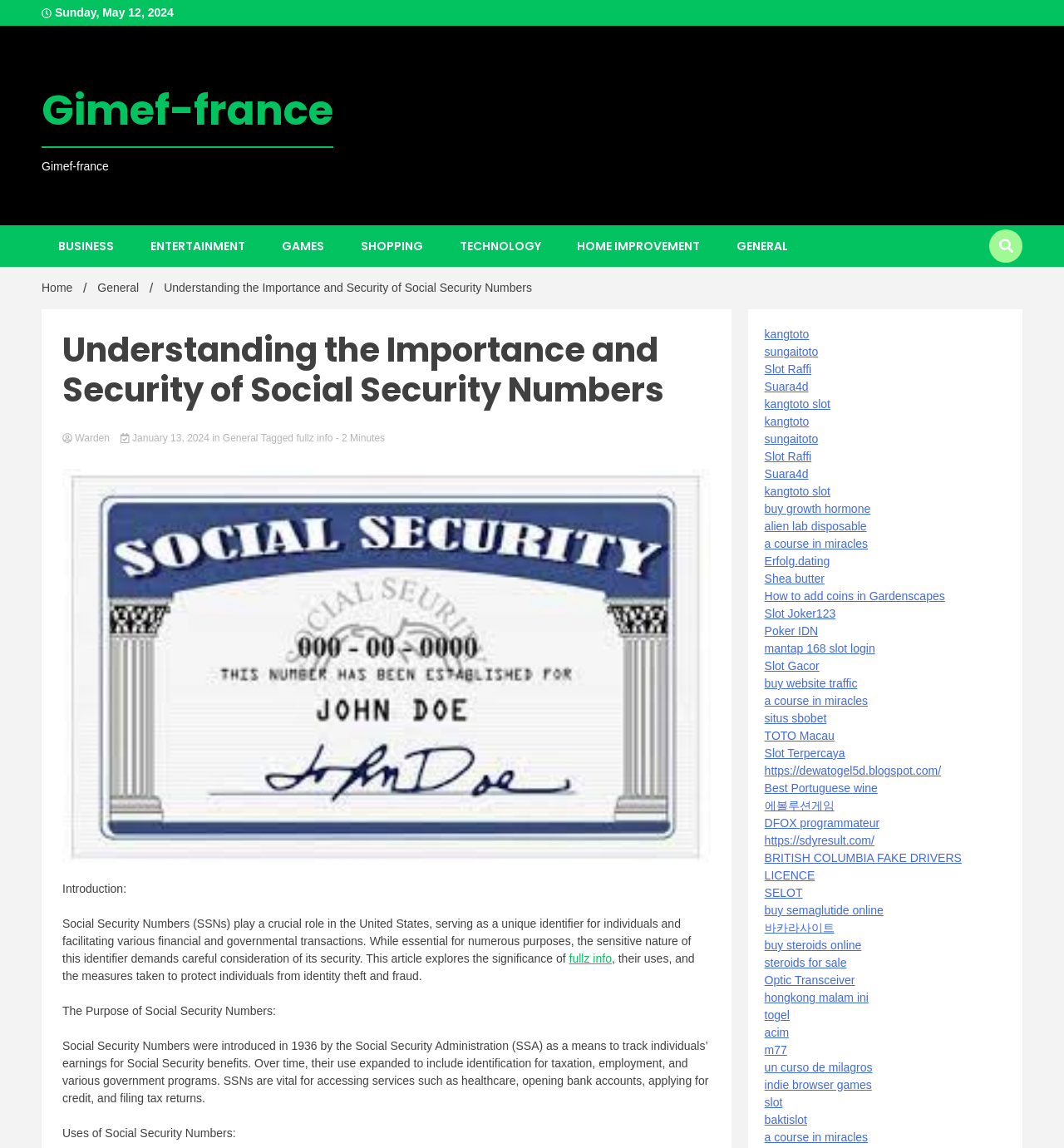Can you pinpoint the bounding box coordinates for the clickable element required for this instruction: "Click on the 'fullz info' link"? The coordinates should be four float numbers between 0 and 1, i.e., [left, top, right, bottom].

[0.535, 0.829, 0.575, 0.84]